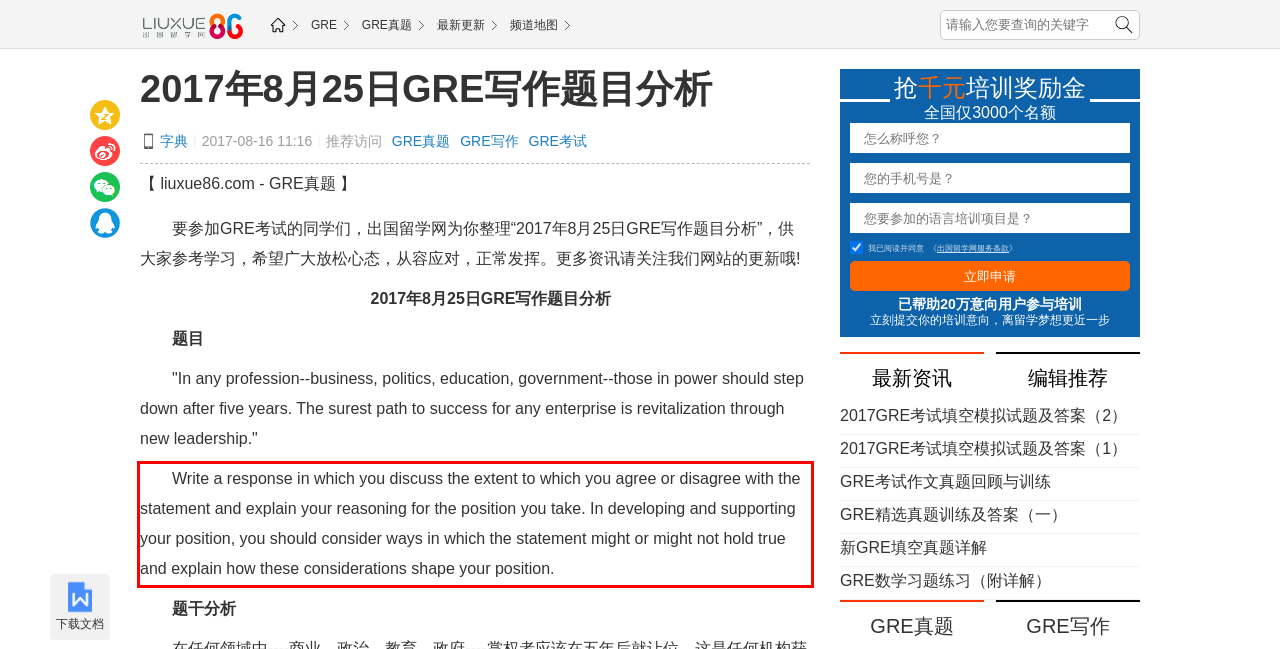Identify and extract the text within the red rectangle in the screenshot of the webpage.

Write a response in which you discuss the extent to which you agree or disagree with the statement and explain your reasoning for the position you take. In developing and supporting your position, you should consider ways in which the statement might or might not hold true and explain how these considerations shape your position.